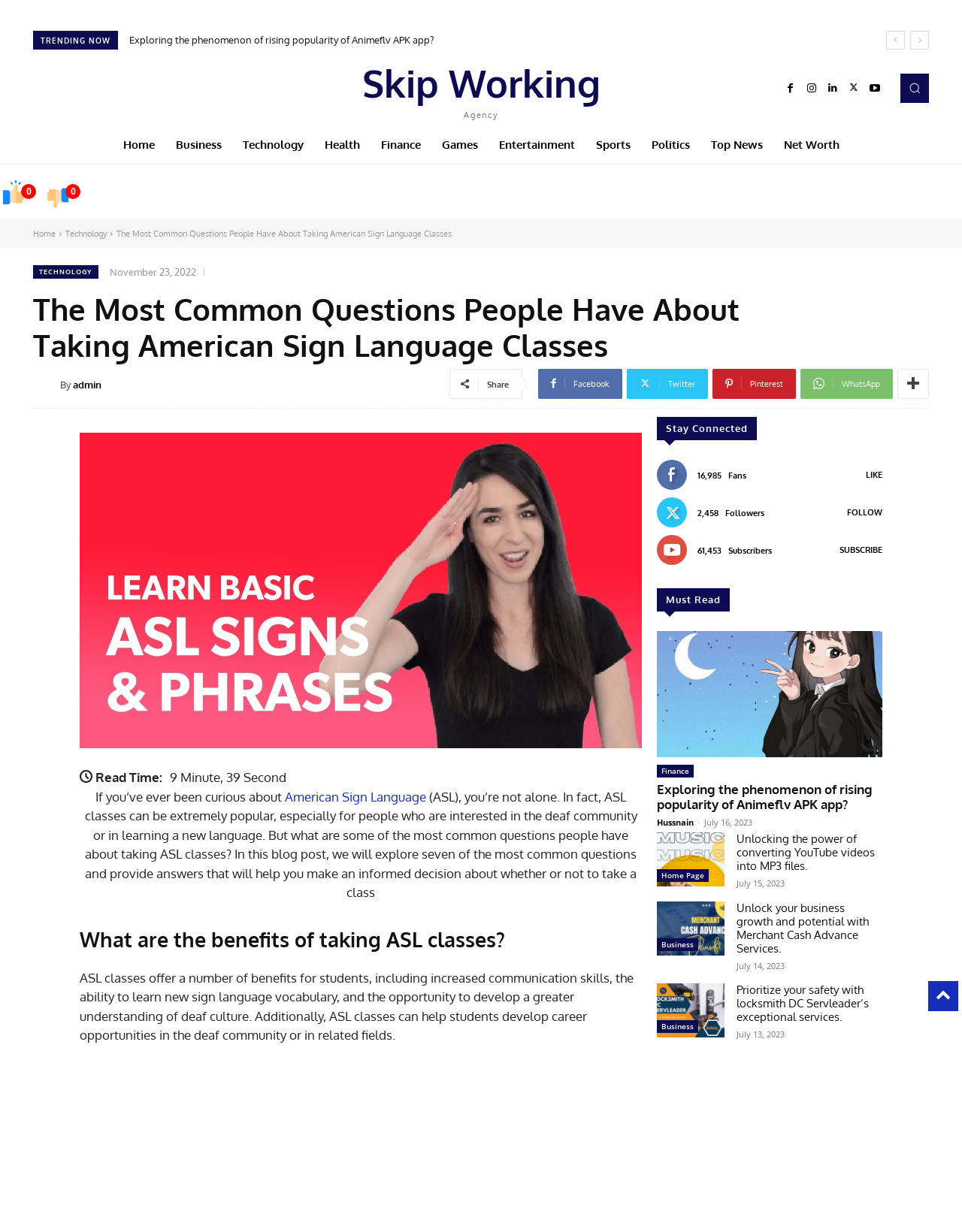What is the name of the author of the blog post? Refer to the image and provide a one-word or short phrase answer.

admin